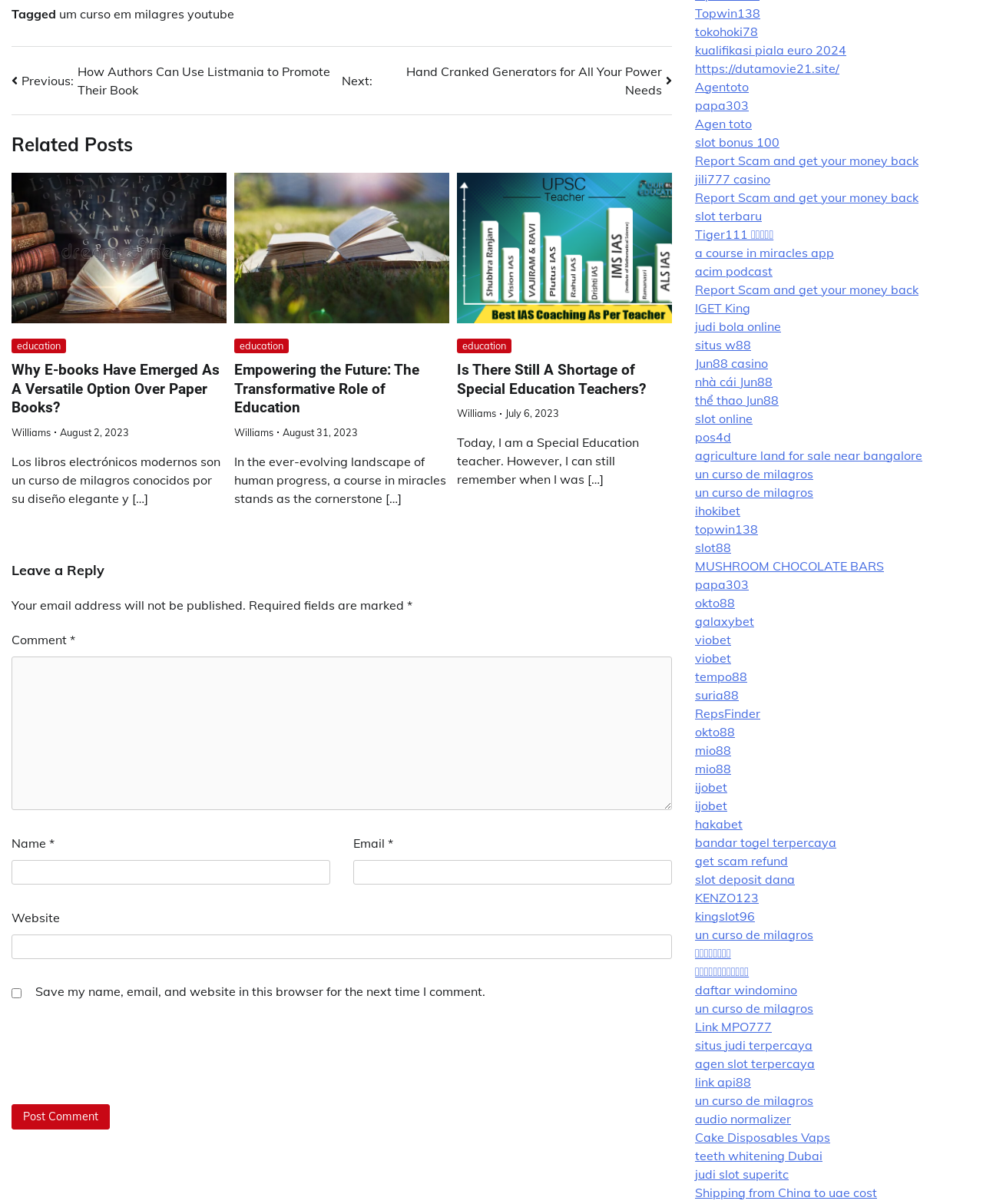What is the date of the second related post?
Please provide a single word or phrase as your answer based on the image.

August 31, 2023